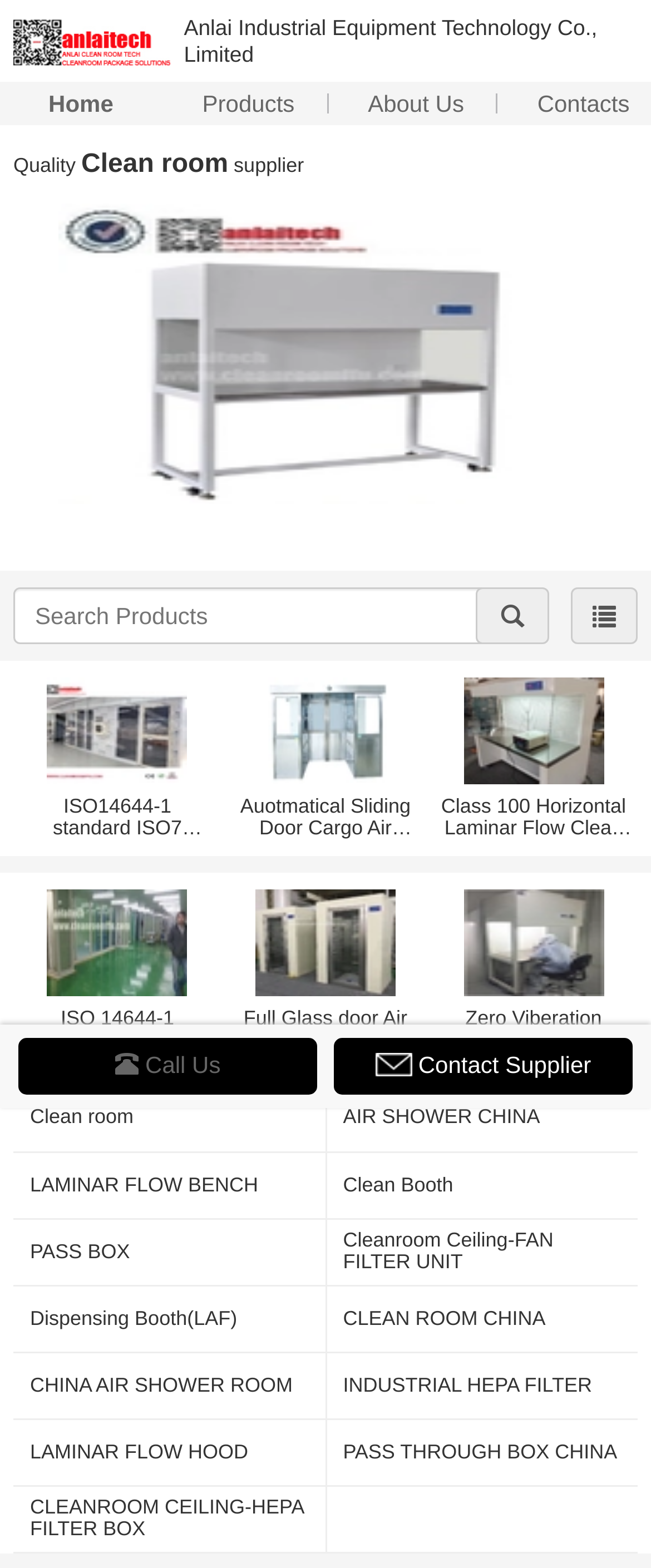Please specify the bounding box coordinates of the element that should be clicked to execute the given instruction: 'Browse the 'Clean room' category'. Ensure the coordinates are four float numbers between 0 and 1, expressed as [left, top, right, bottom].

[0.046, 0.706, 0.473, 0.72]